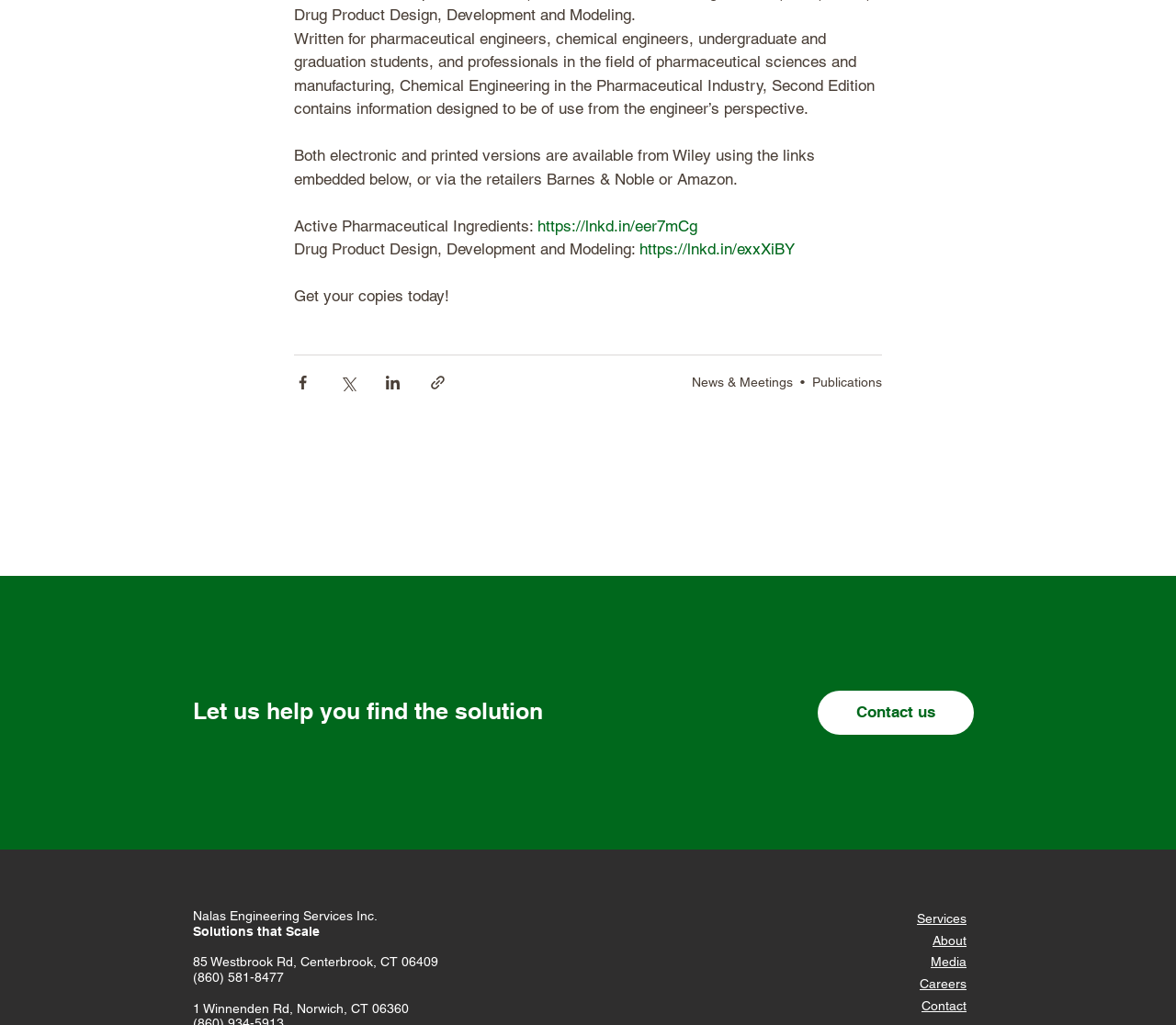Locate and provide the bounding box coordinates for the HTML element that matches this description: "Careers".

[0.782, 0.953, 0.822, 0.967]